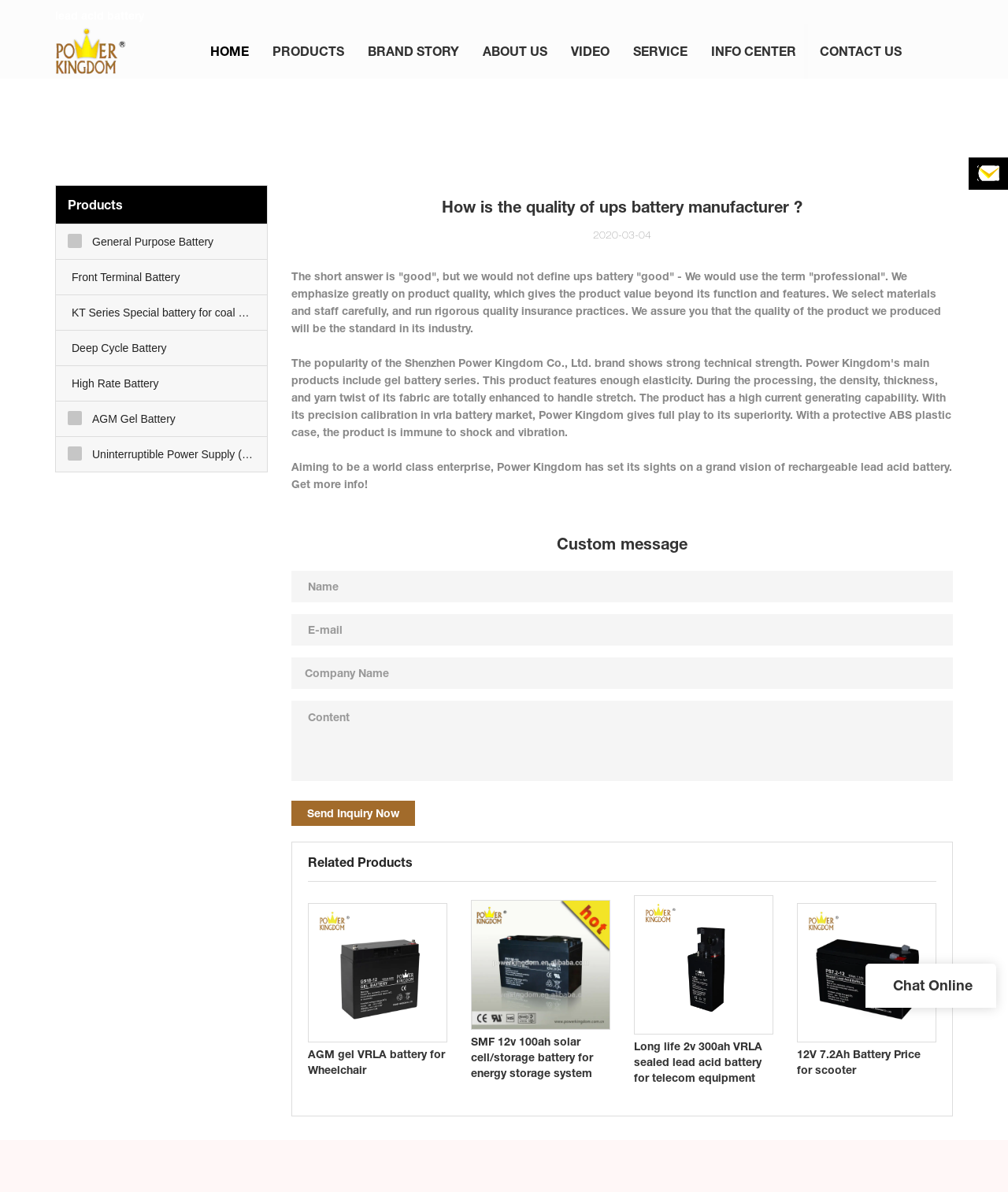Given the element description "Uninterruptible Power Supply (UPS)" in the screenshot, predict the bounding box coordinates of that UI element.

[0.055, 0.366, 0.265, 0.395]